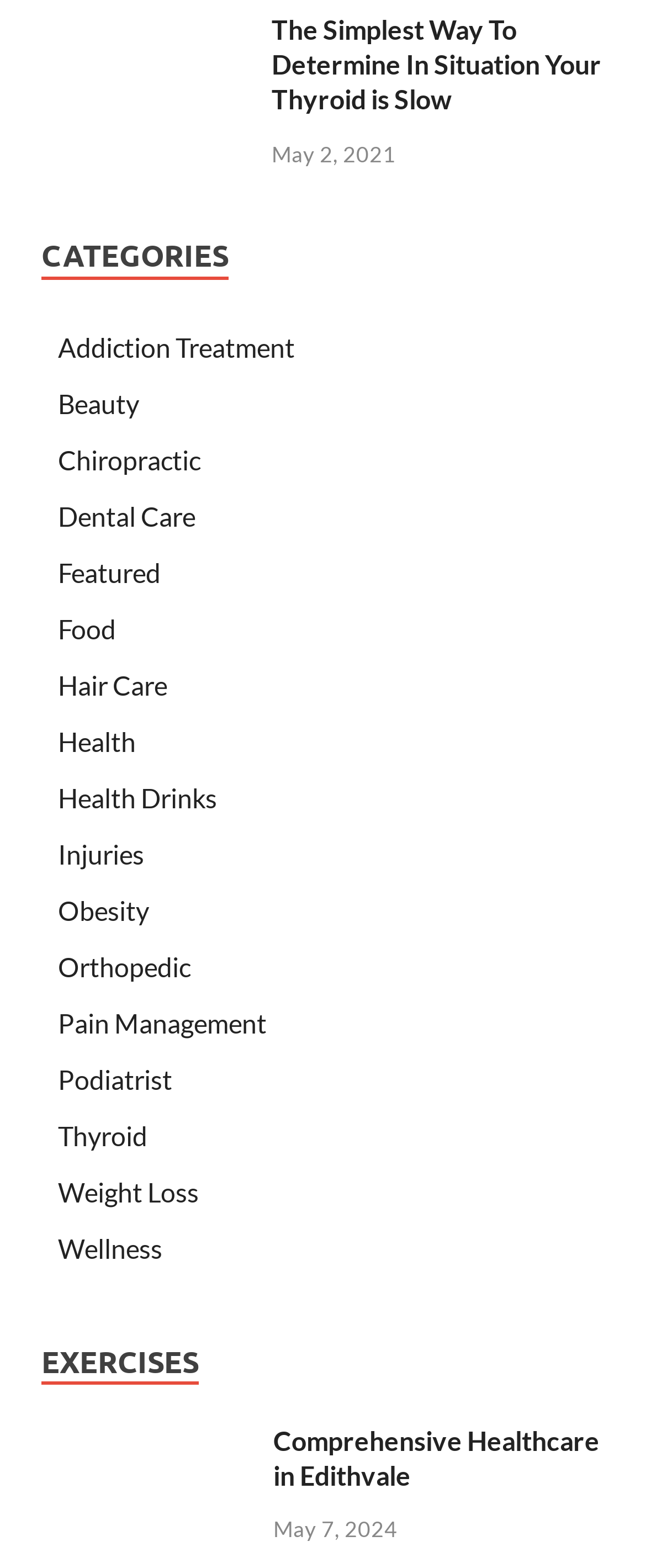Determine the bounding box for the UI element that matches this description: "Podiatrist".

[0.09, 0.678, 0.267, 0.698]